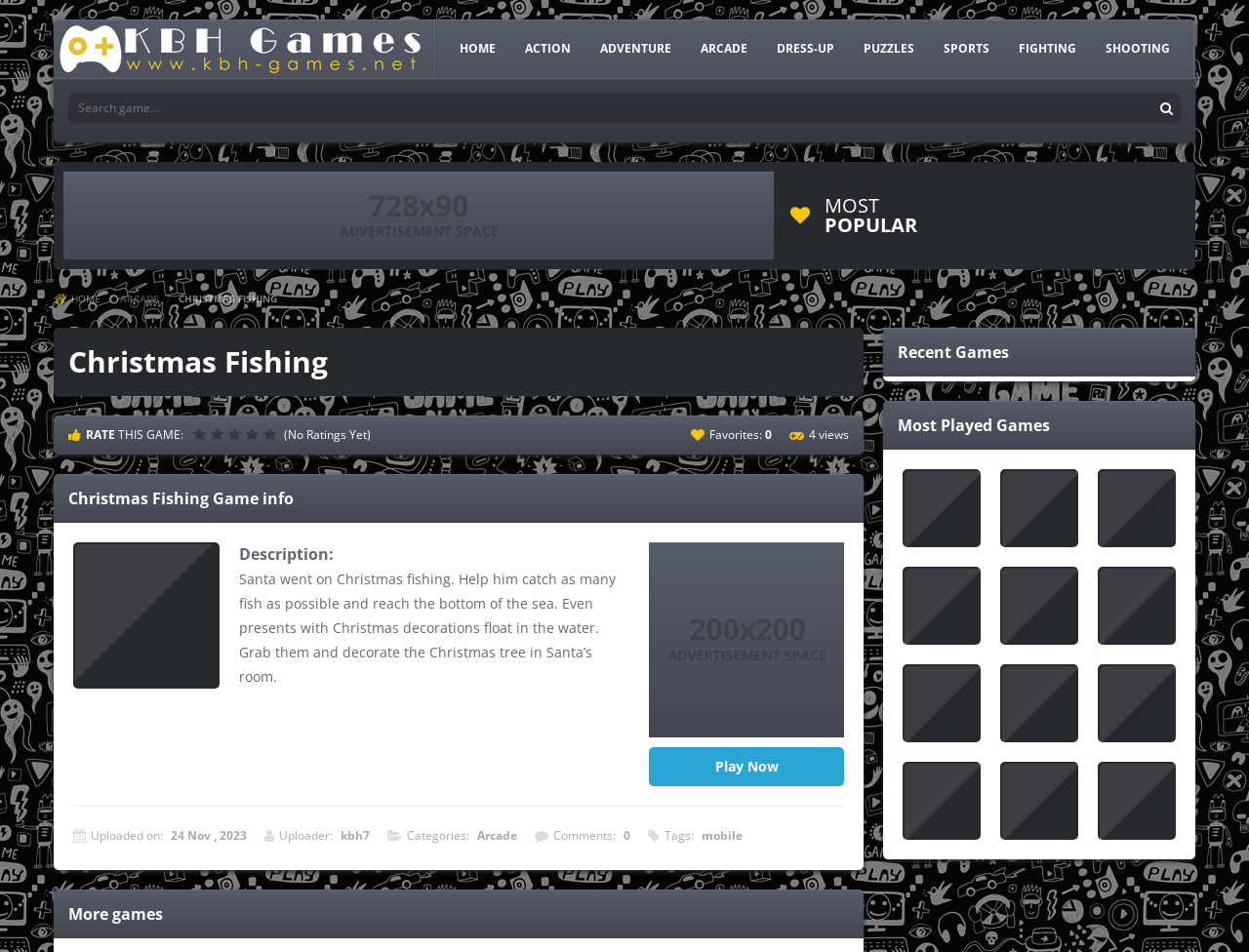Find the bounding box coordinates of the area to click in order to follow the instruction: "Click the 'HOME' link".

[0.36, 0.036, 0.405, 0.067]